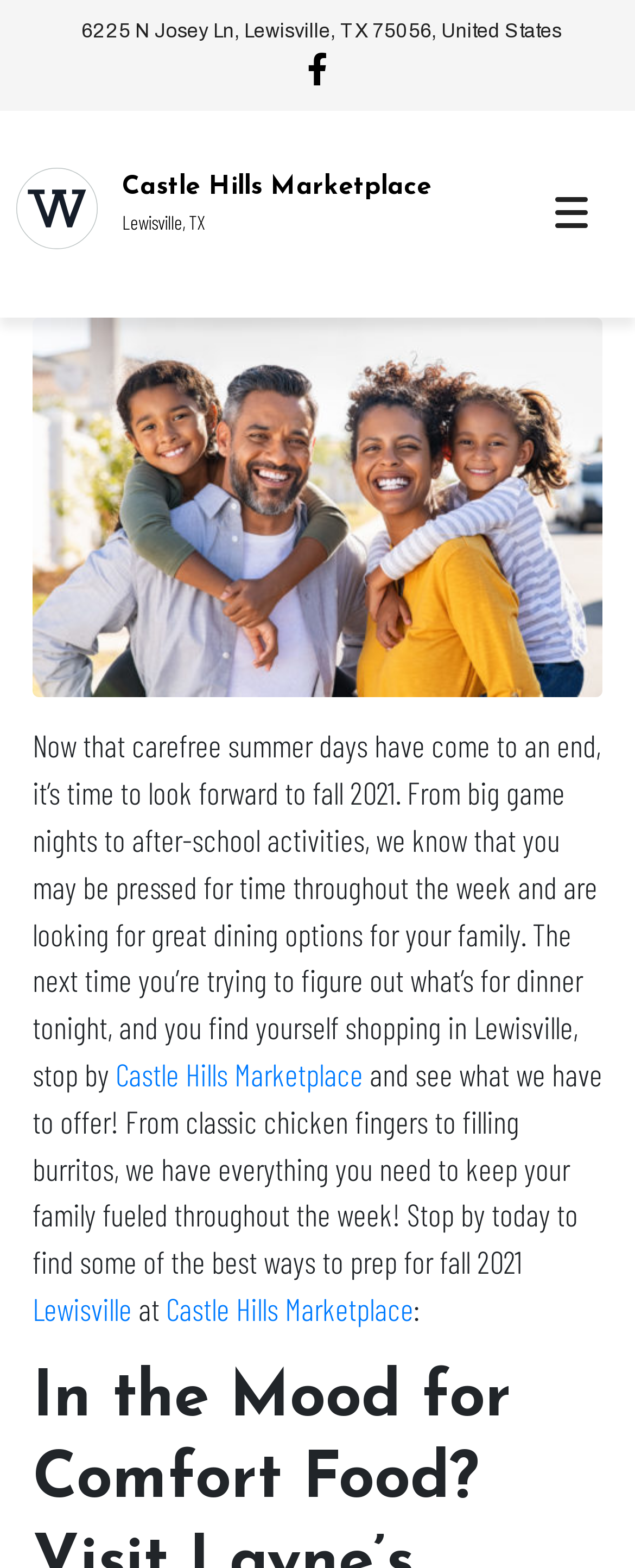Create an in-depth description of the webpage, covering main sections.

The webpage is about Castle Hills Marketplace in Lewisville, Texas, and its fall 2021 activities. At the top, there is an address "6225 N Josey Ln, Lewisville, TX 75056, United States" and a small icon. Below the address, there is a link with no text, accompanied by a small image. 

To the right of the image, there is a link with the text "Castle Hills Marketplace" and below it, the text "Lewisville, TX". 

The main content of the webpage is a paragraph that starts with "Now that carefree summer days have come to an end, it’s time to look forward to fall 2021." The paragraph discusses the need for convenient dining options for families during the week and invites readers to visit Castle Hills Marketplace for a variety of food options. 

Within the paragraph, there are three links: "Castle Hills Marketplace" appears twice, and "Lewisville" appears once. The paragraph is divided into three sections, with the links and text flowing from top to bottom.